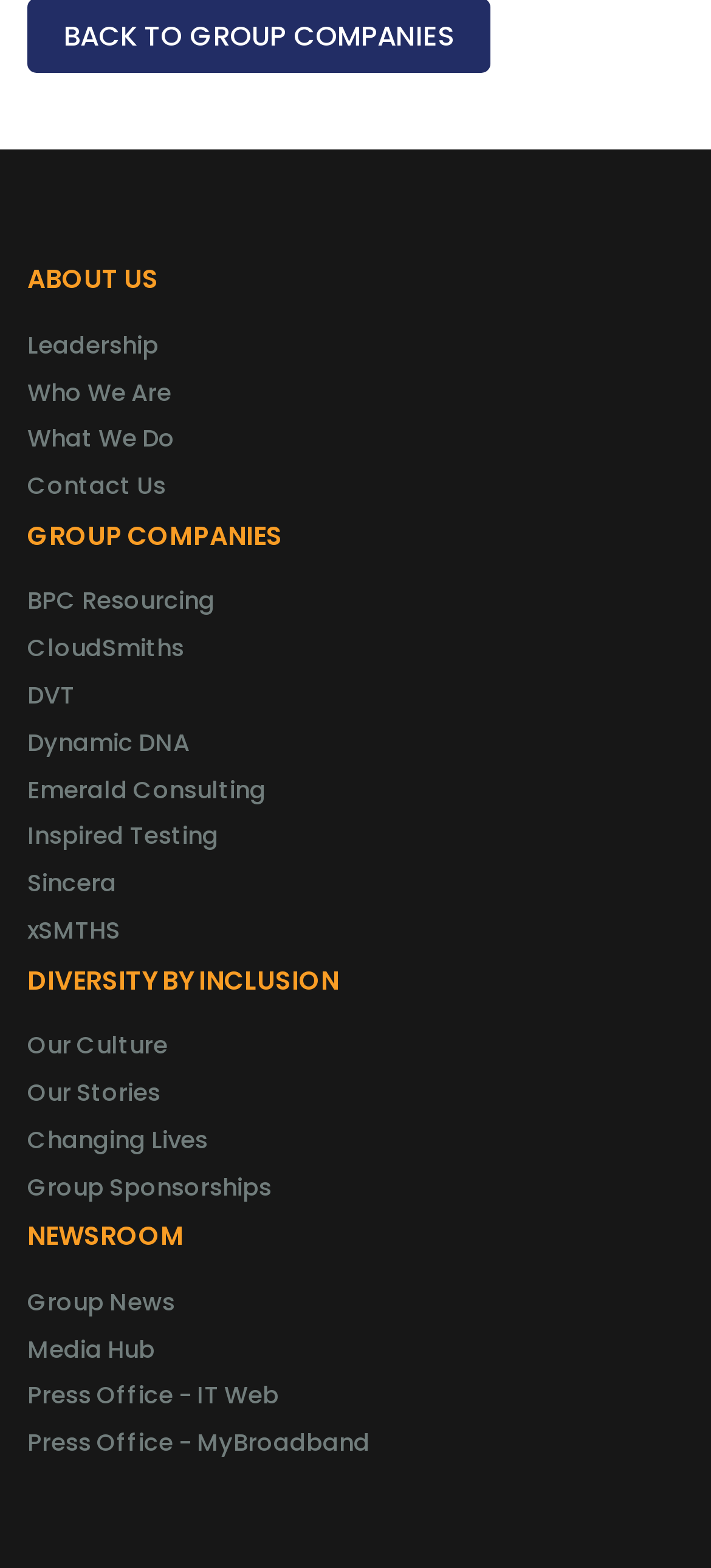What is the second link under 'GROUP COMPANIES'?
Based on the image content, provide your answer in one word or a short phrase.

CloudSmiths